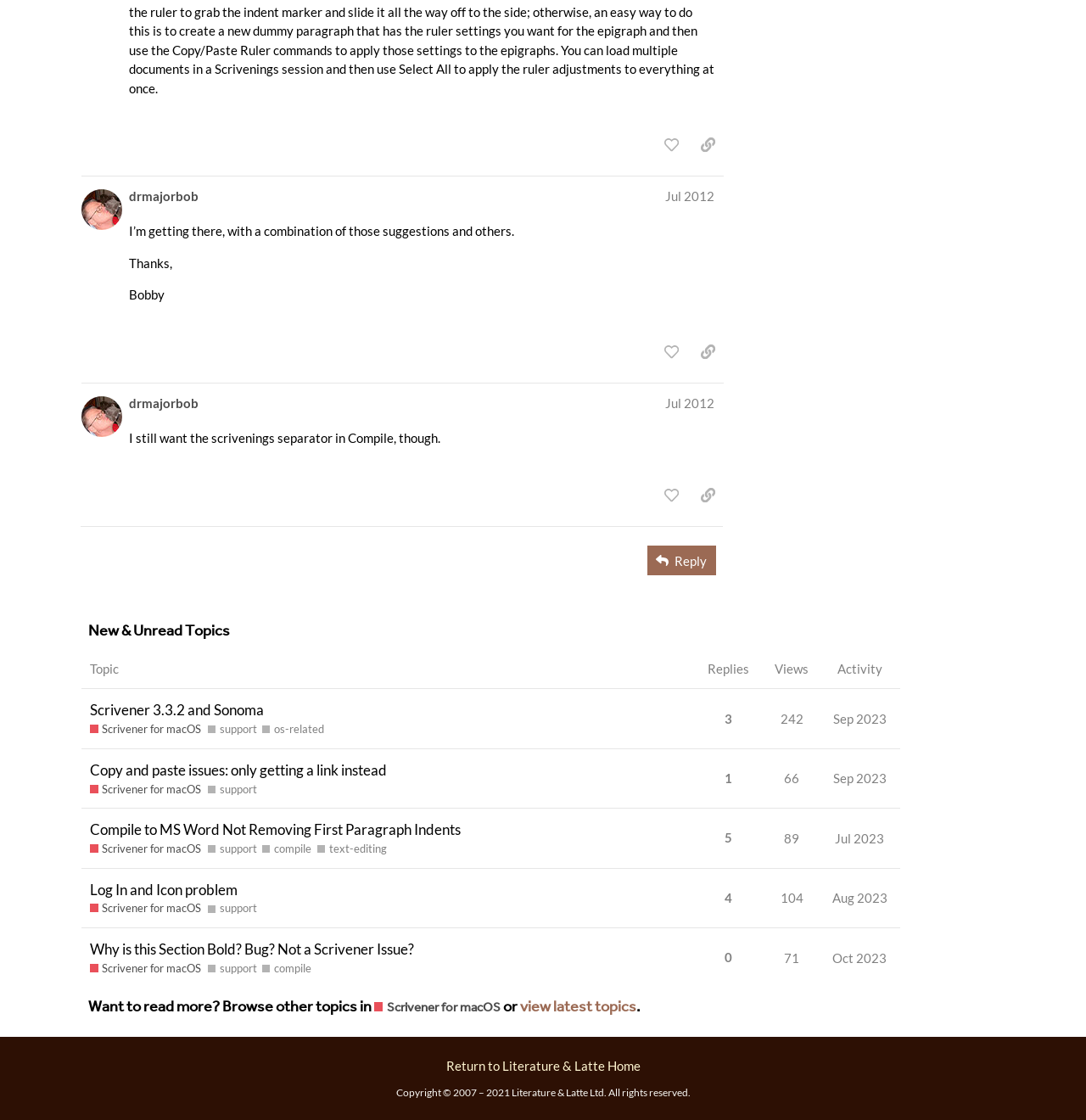Given the description support, predict the bounding box coordinates of the UI element. Ensure the coordinates are in the format (top-left x, top-left y, bottom-right x, bottom-right y) and all values are between 0 and 1.

[0.191, 0.644, 0.237, 0.659]